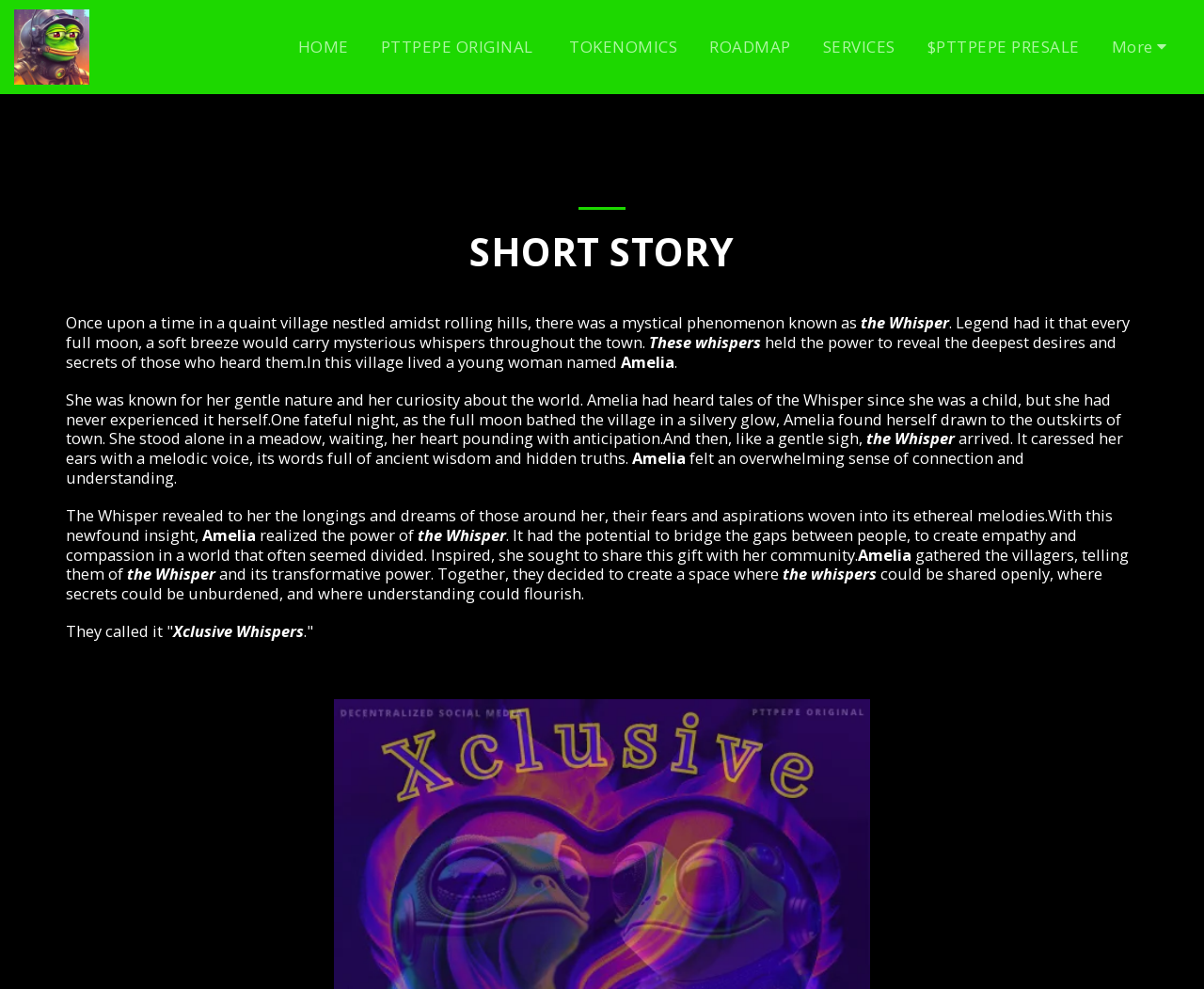What is the name of the space created by the villagers?
From the screenshot, provide a brief answer in one word or phrase.

Xclusive Whispers